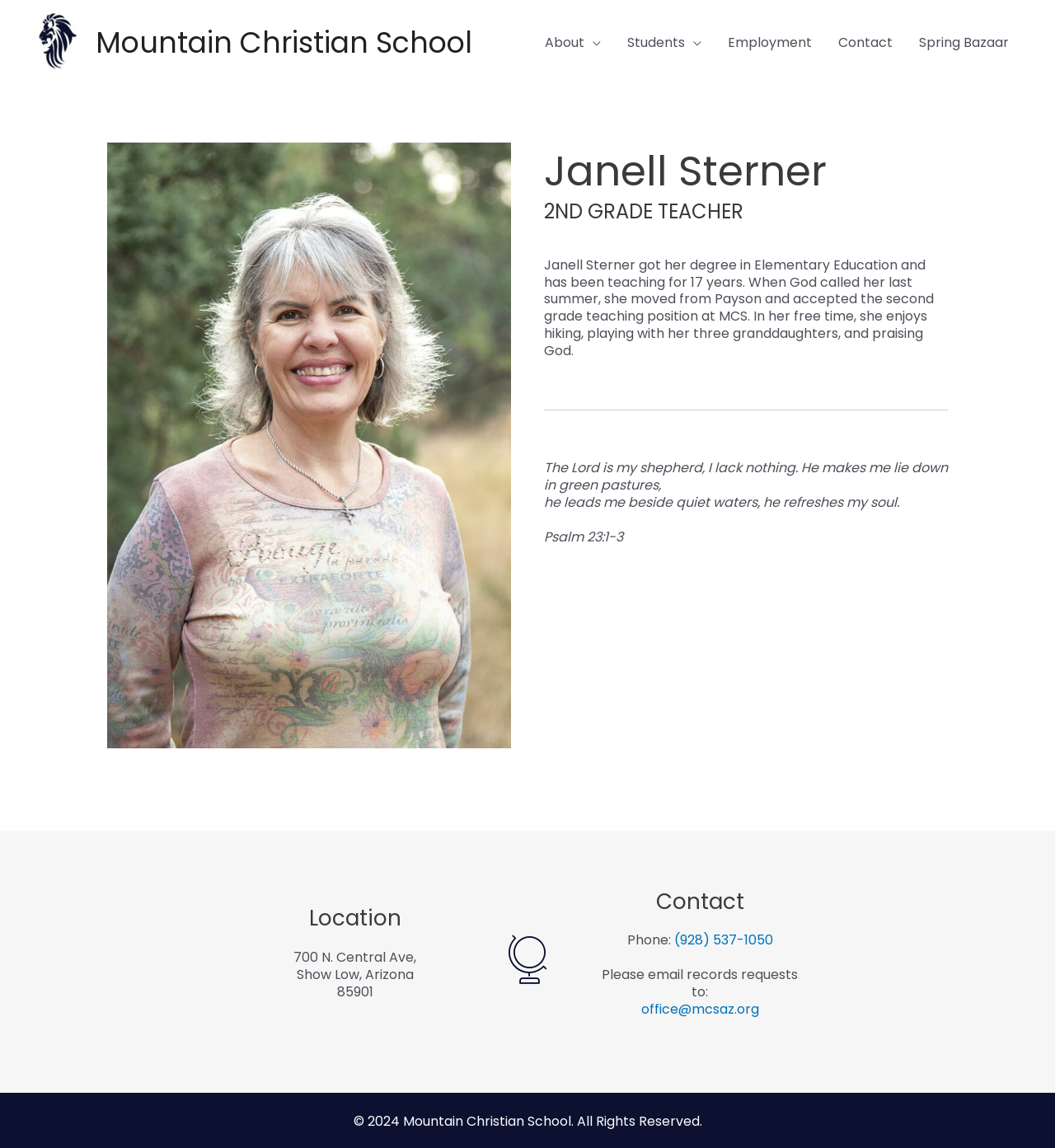What is Janell Sterner's profession?
Analyze the image and deliver a detailed answer to the question.

I found the answer by looking at the heading element with the text '2ND GRADE TEACHER' which is located below the heading element with the text 'Janell Sterner'.